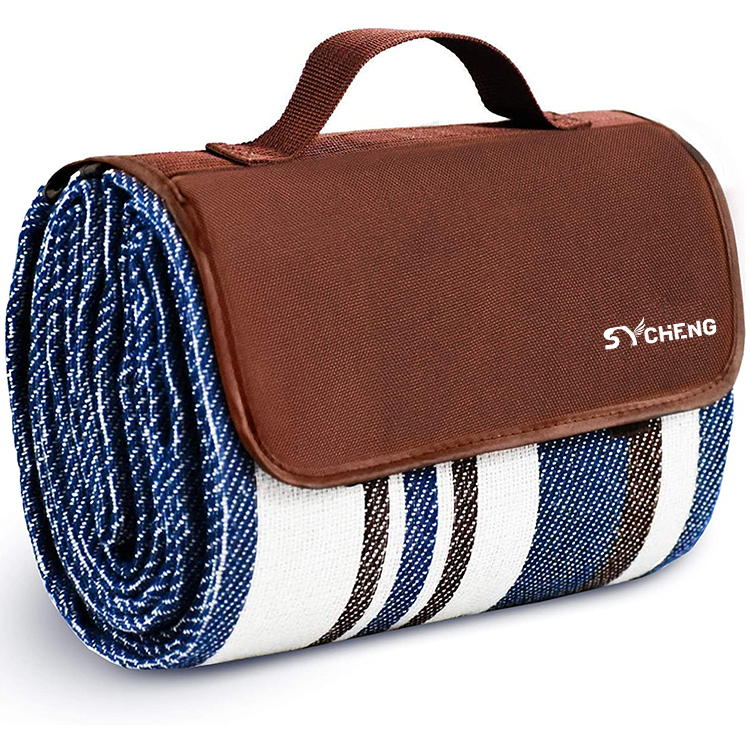How long can a quality camping mat last?
Refer to the image and offer an in-depth and detailed answer to the question.

According to the caption, with proper care, including storage away from punctures and regular cleaning, quality mats can last up to 10 years or more, indicating that a well-maintained camping mat can have a lifespan of up to a decade.